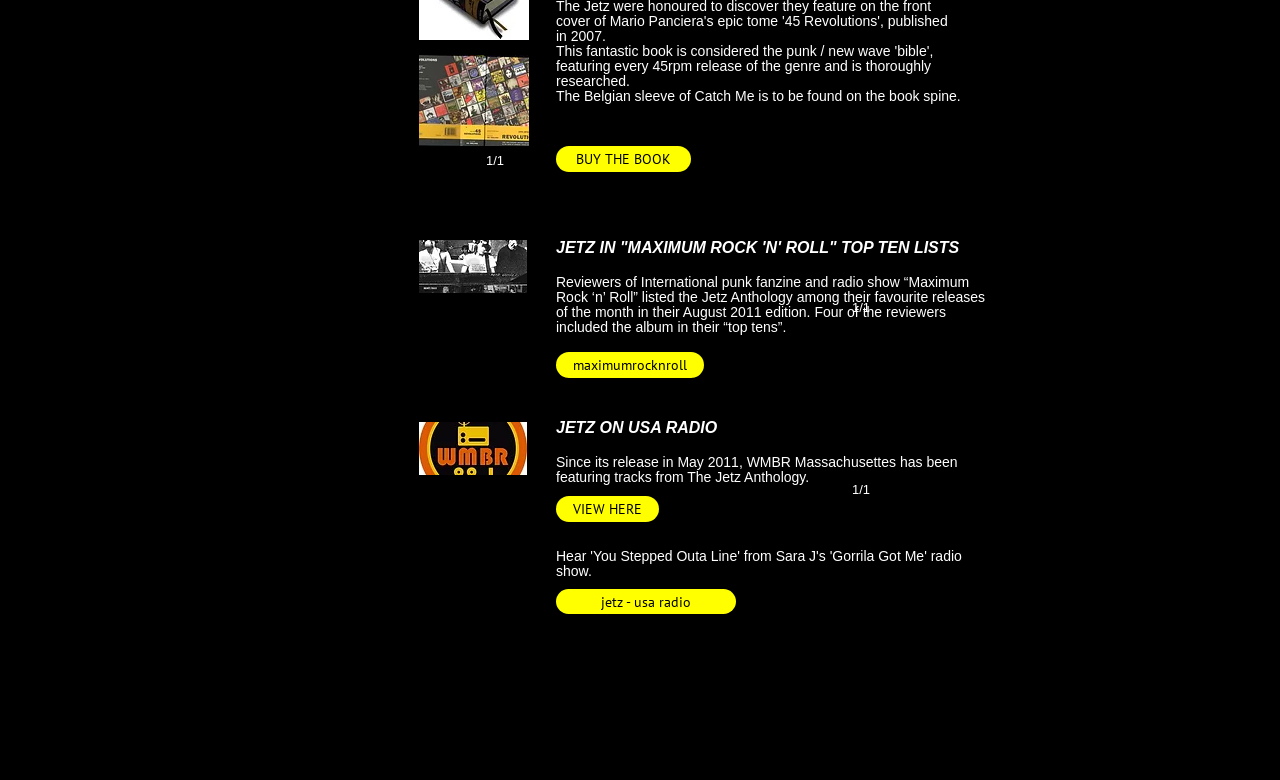Provide the bounding box coordinates of the HTML element this sentence describes: "maximumrocknroll".

[0.434, 0.451, 0.55, 0.485]